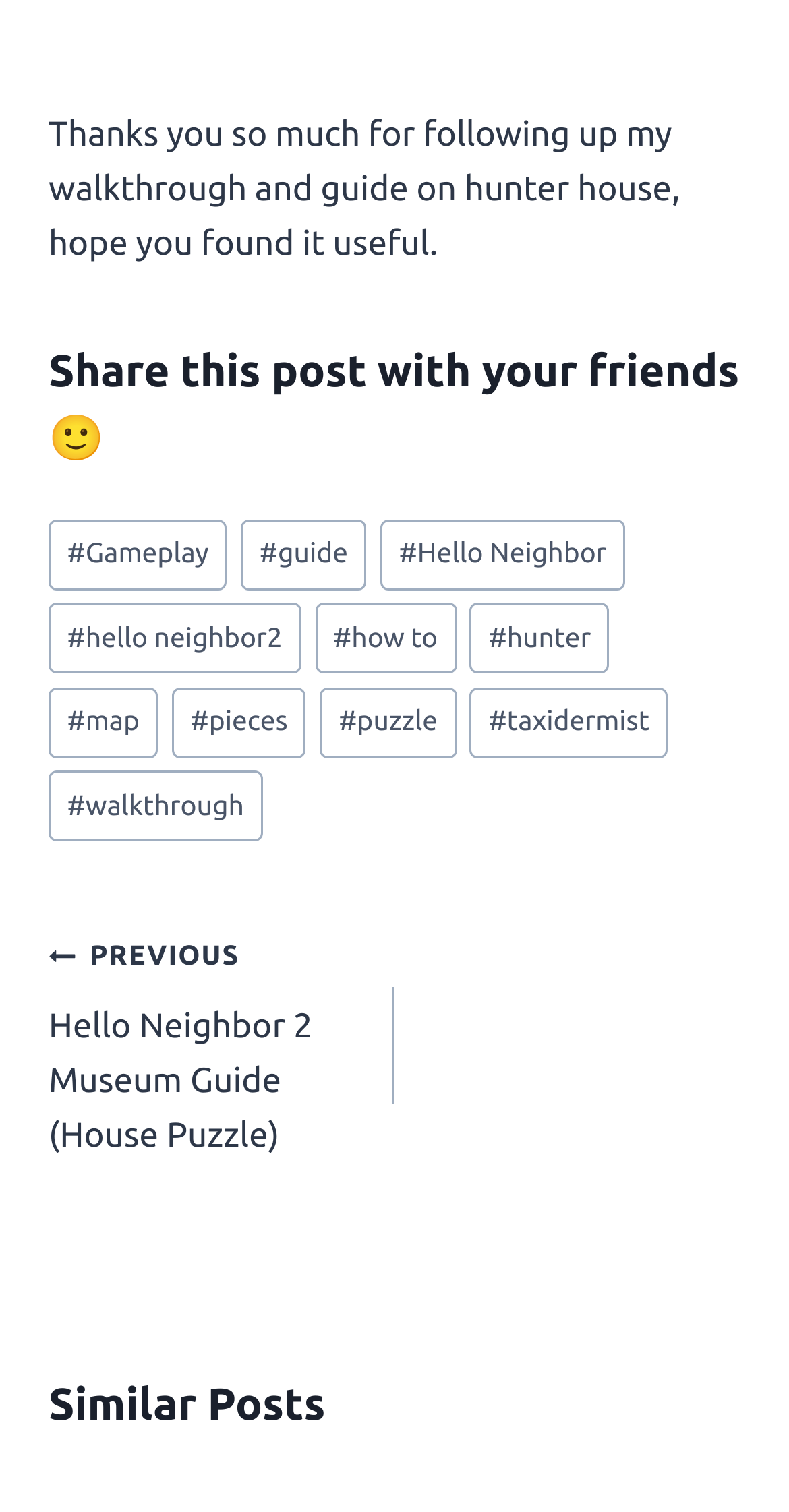Please identify the bounding box coordinates of the clickable region that I should interact with to perform the following instruction: "Share this post with your friends". The coordinates should be expressed as four float numbers between 0 and 1, i.e., [left, top, right, bottom].

[0.062, 0.224, 0.938, 0.312]